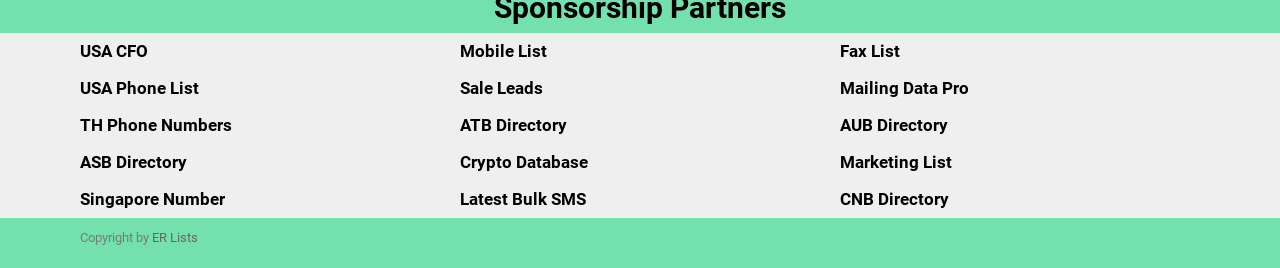Find the bounding box coordinates of the area to click in order to follow the instruction: "View the calendar".

None